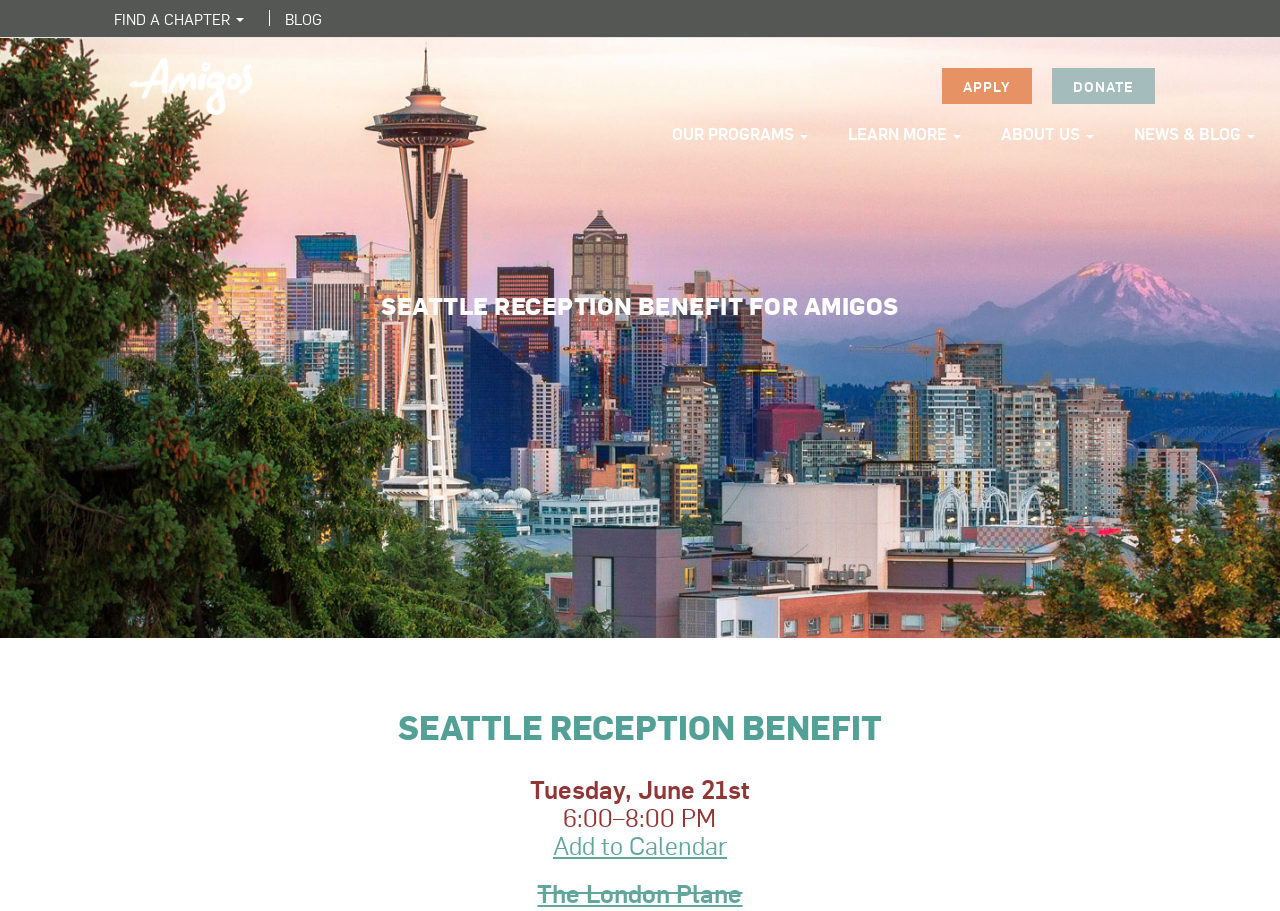Answer briefly with one word or phrase:
What is the name of the organization?

AMIGOS de las Americas